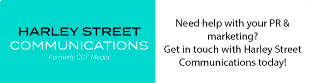What is the font style of the text?
Based on the screenshot, answer the question with a single word or phrase.

Bold, modern